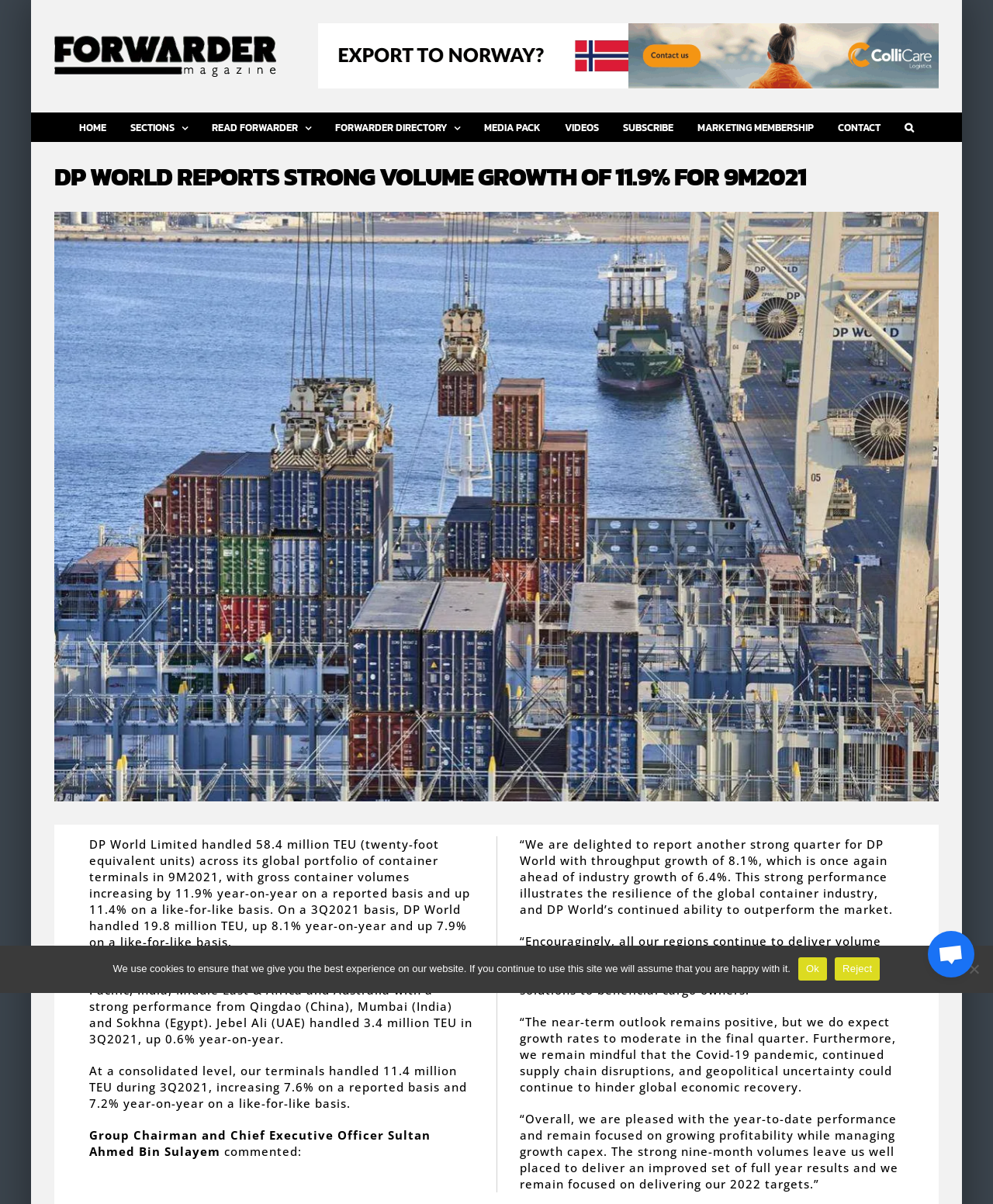Determine the bounding box coordinates of the target area to click to execute the following instruction: "View MEDIA PACK."

[0.488, 0.093, 0.545, 0.117]